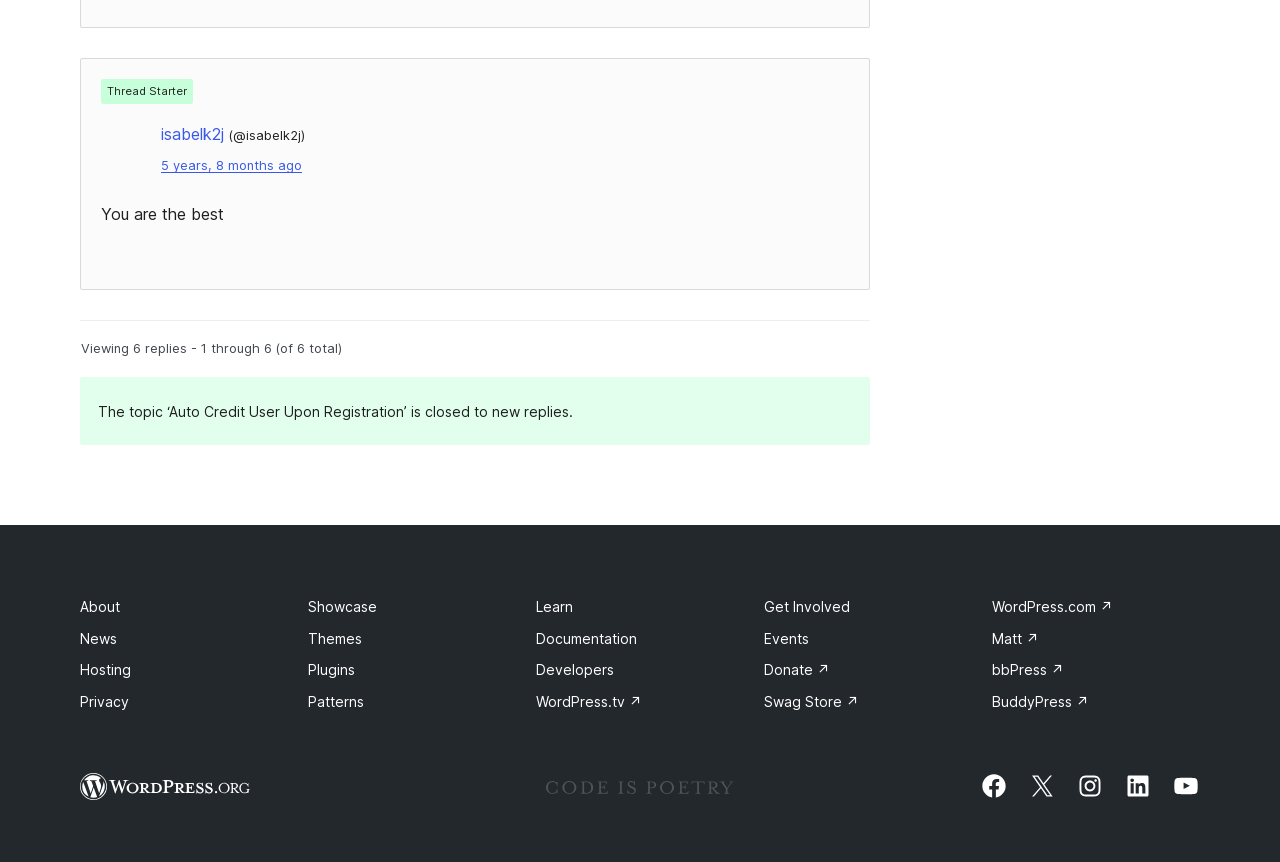Please mark the bounding box coordinates of the area that should be clicked to carry out the instruction: "Visit WordPress.org".

[0.062, 0.897, 0.196, 0.931]